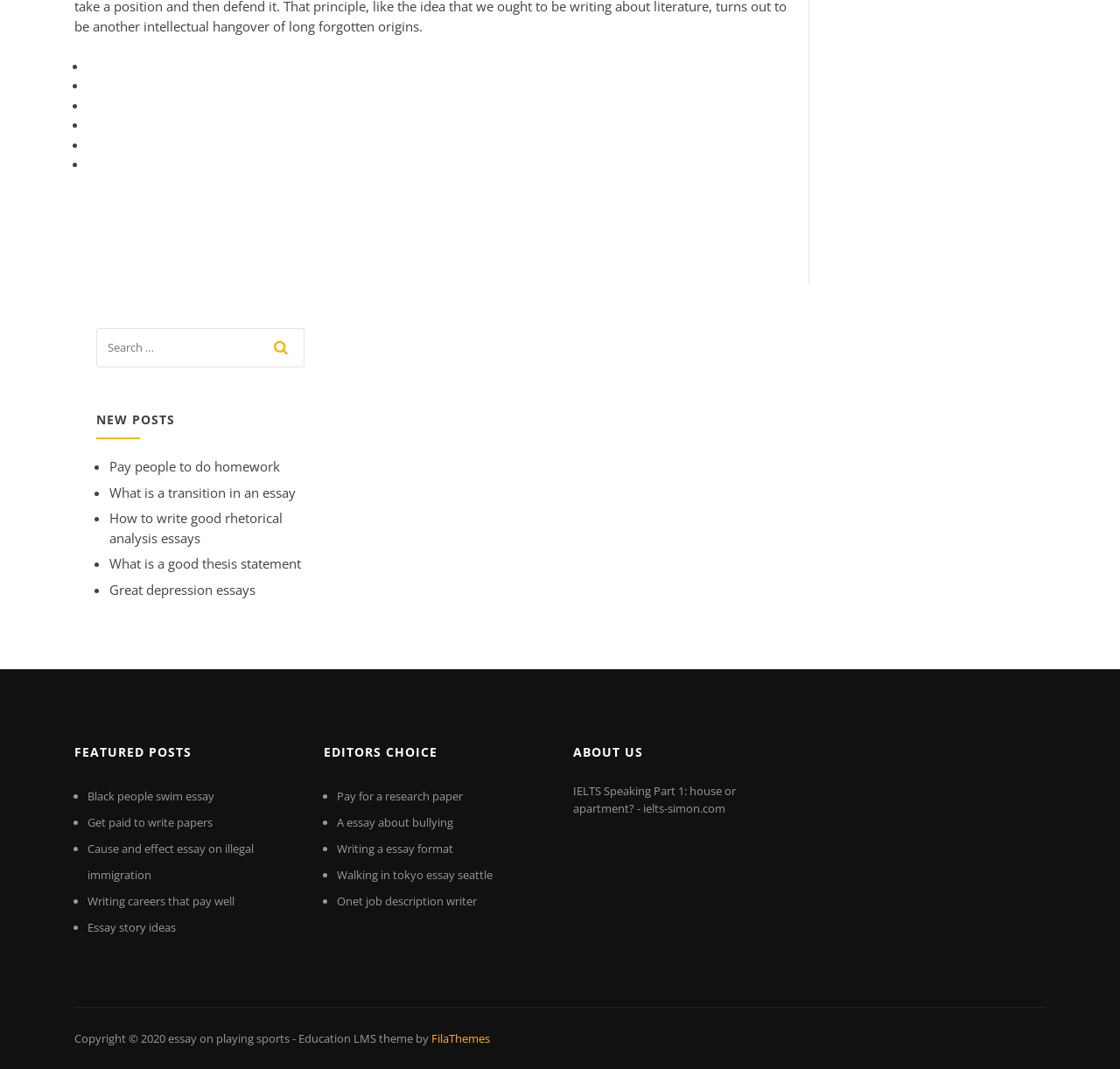Determine the coordinates of the bounding box for the clickable area needed to execute this instruction: "Click the Refugee Council USA Logo".

None